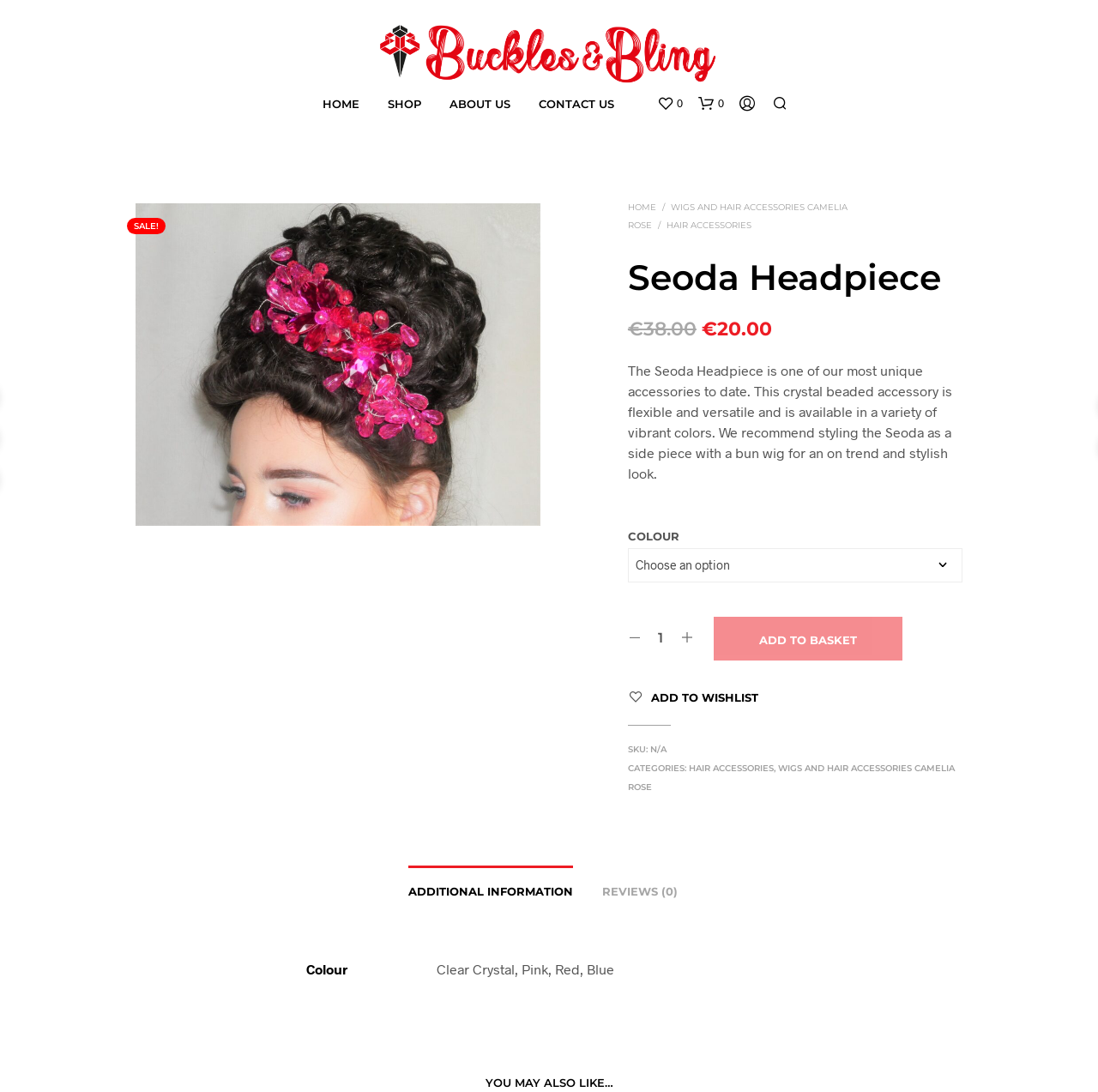Identify the bounding box coordinates for the element that needs to be clicked to fulfill this instruction: "Select a colour from the dropdown menu". Provide the coordinates in the format of four float numbers between 0 and 1: [left, top, right, bottom].

[0.572, 0.502, 0.876, 0.533]